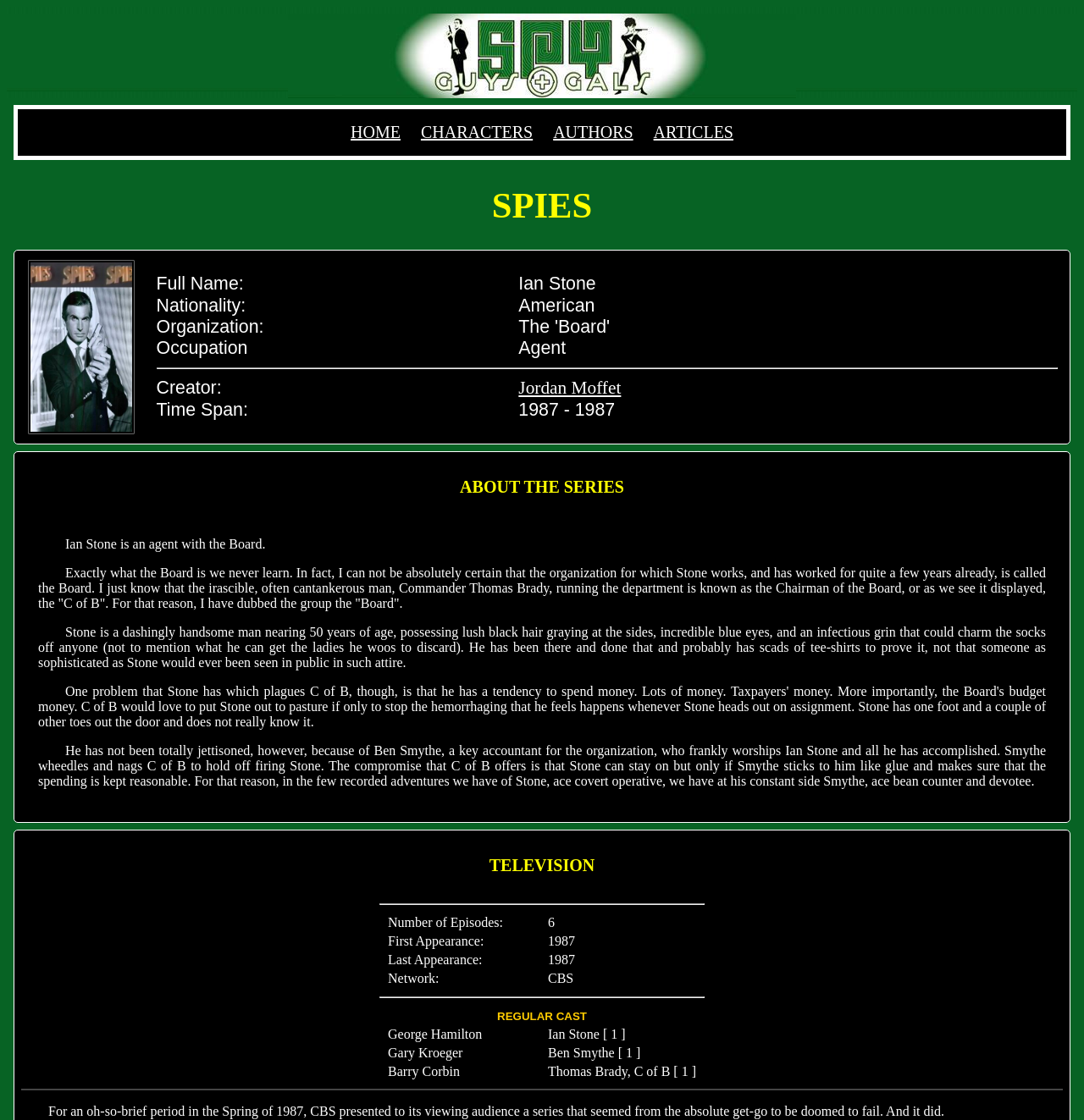Given the description "CHARACTERS", determine the bounding box of the corresponding UI element.

[0.388, 0.11, 0.492, 0.126]